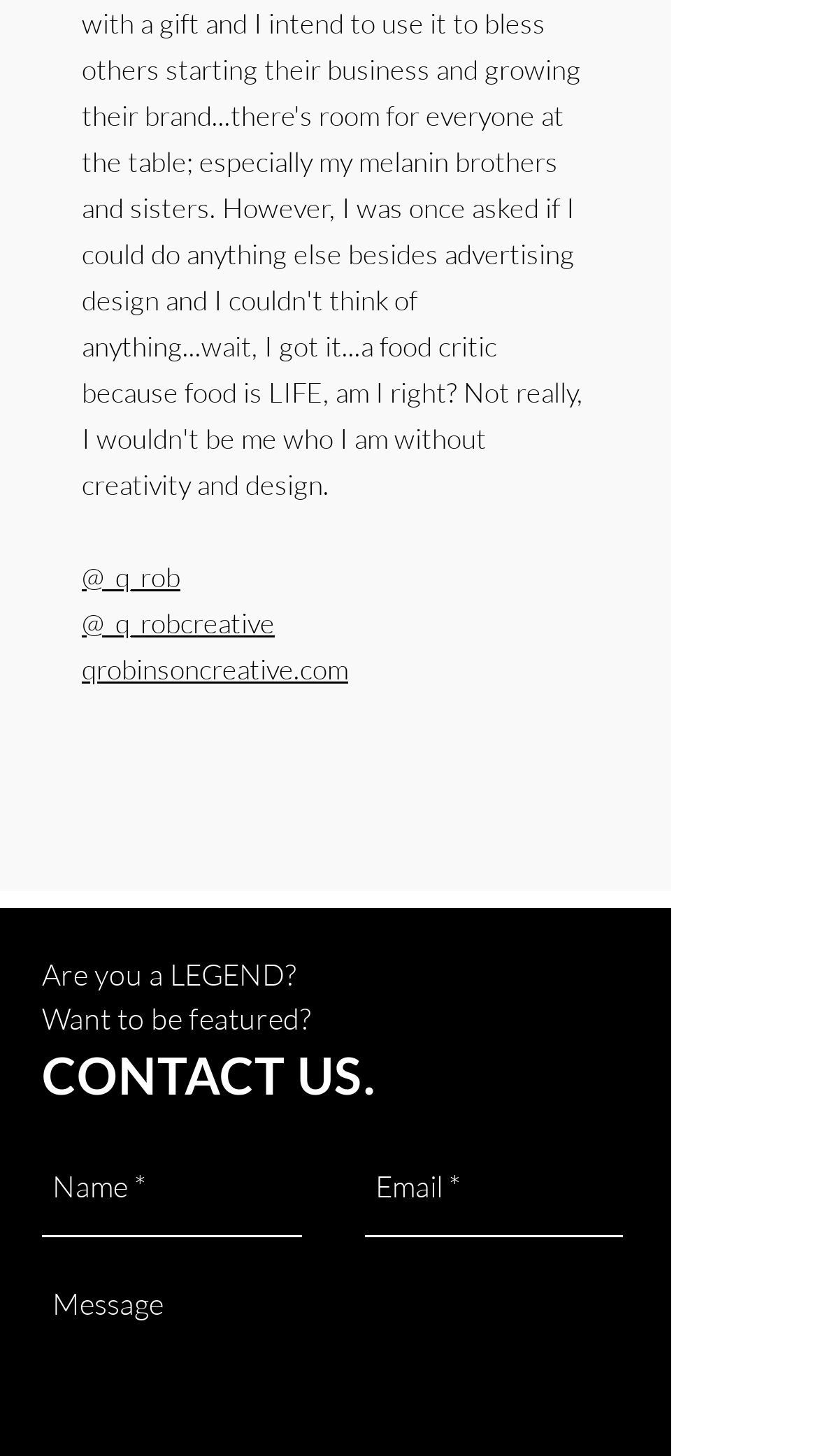What is the call to action in the heading?
Using the visual information, reply with a single word or short phrase.

CONTACT US